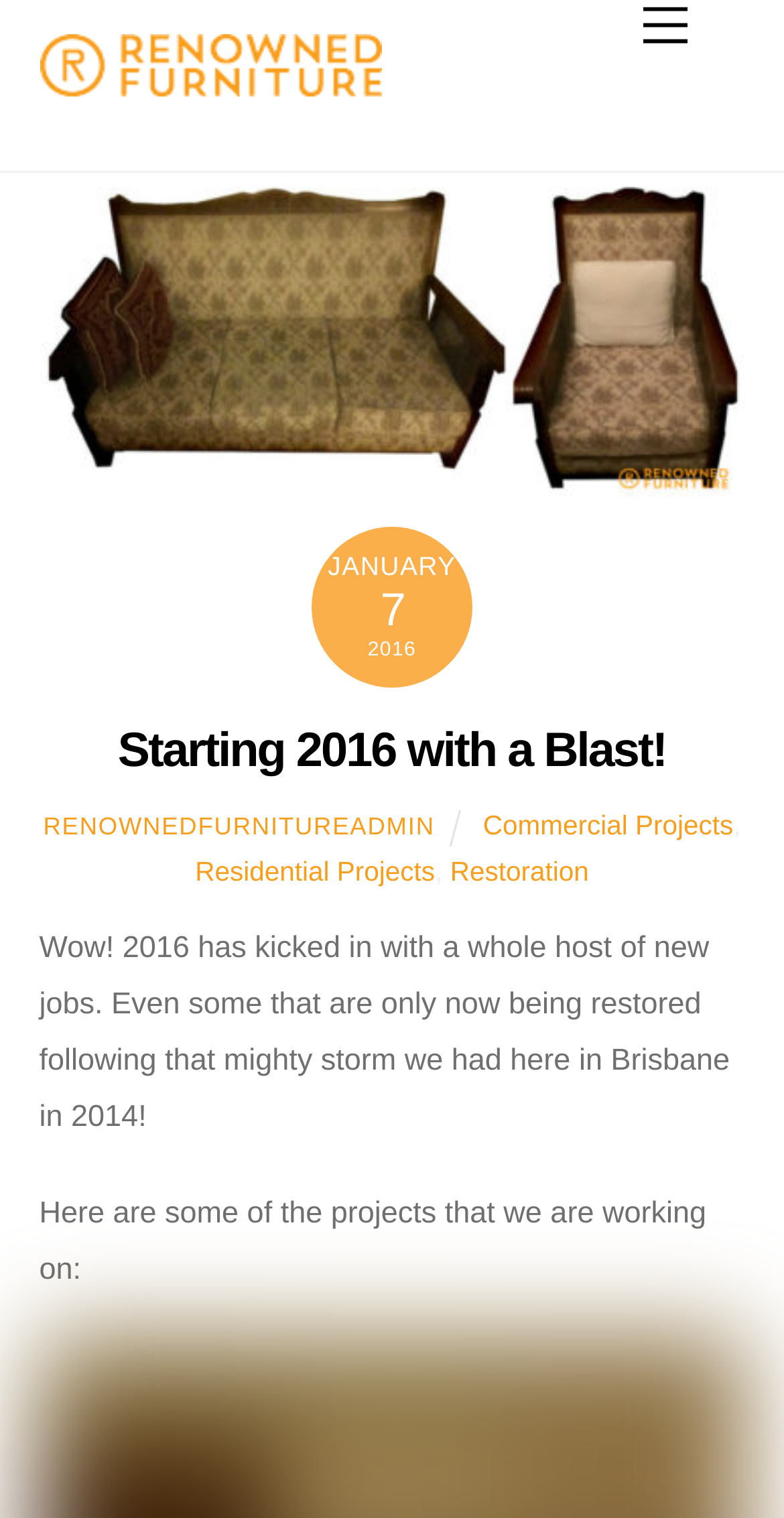What is the purpose of the image with the text '3553_3554_collage_RL'?
Offer a detailed and exhaustive answer to the question.

The image with the text '3553_3554_collage_RL' is a child of the figure element, which is a container for images. The image is likely showcasing some projects of the company, given the context of the webpage.